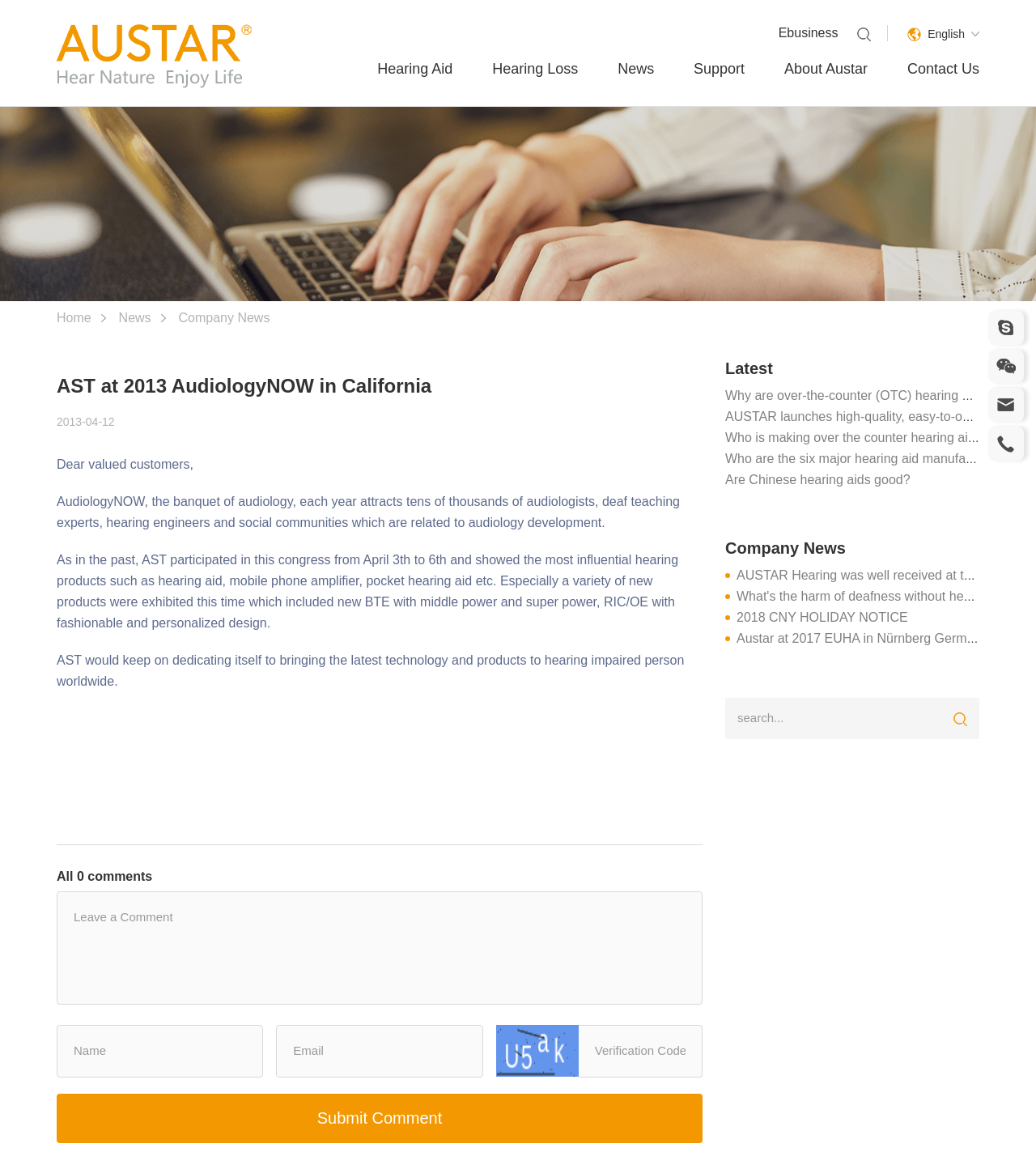Determine the bounding box coordinates of the area to click in order to meet this instruction: "Click on the 'Submit Comment' button".

[0.055, 0.936, 0.678, 0.978]